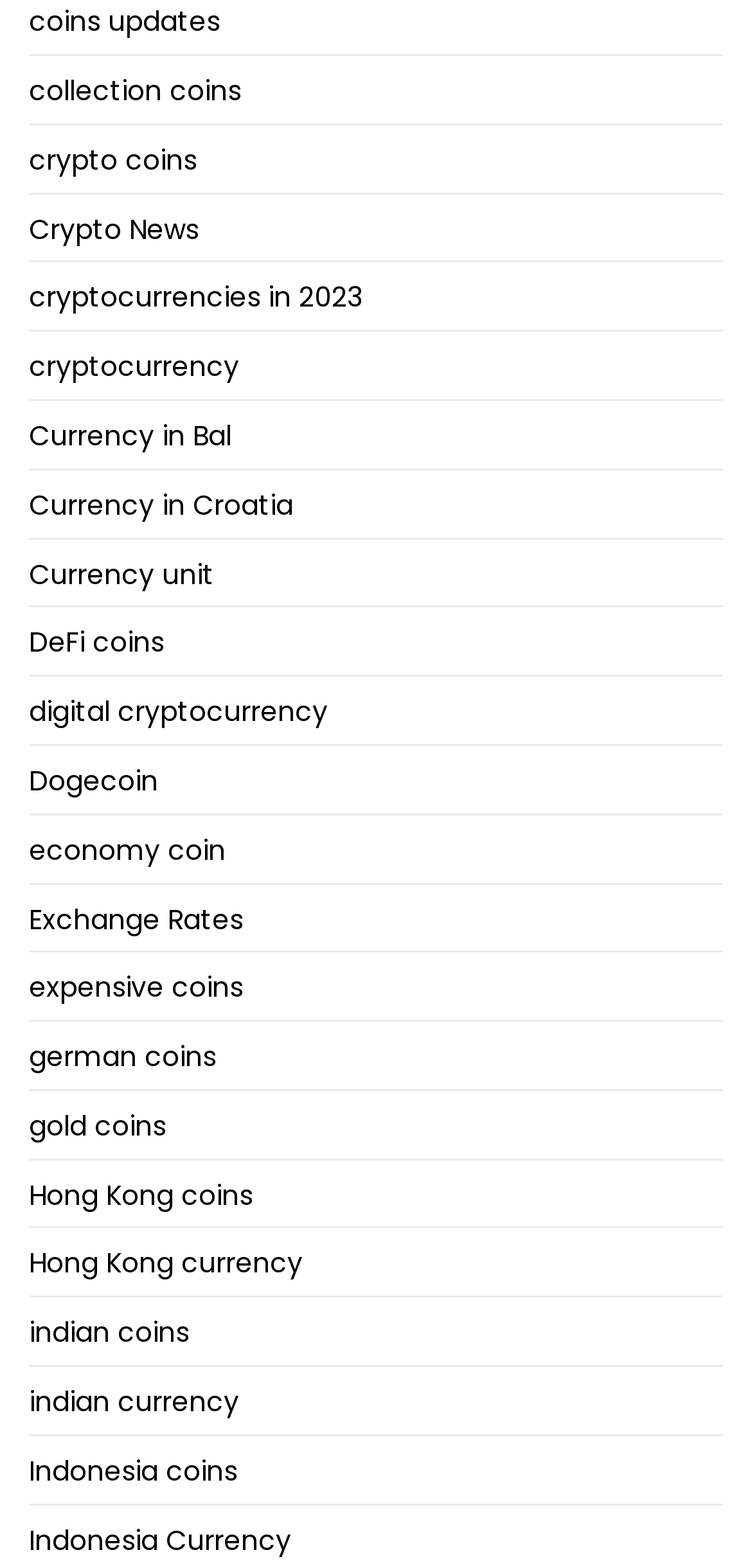Identify the bounding box coordinates of the area you need to click to perform the following instruction: "check Exchange Rates".

[0.038, 0.576, 0.323, 0.597]